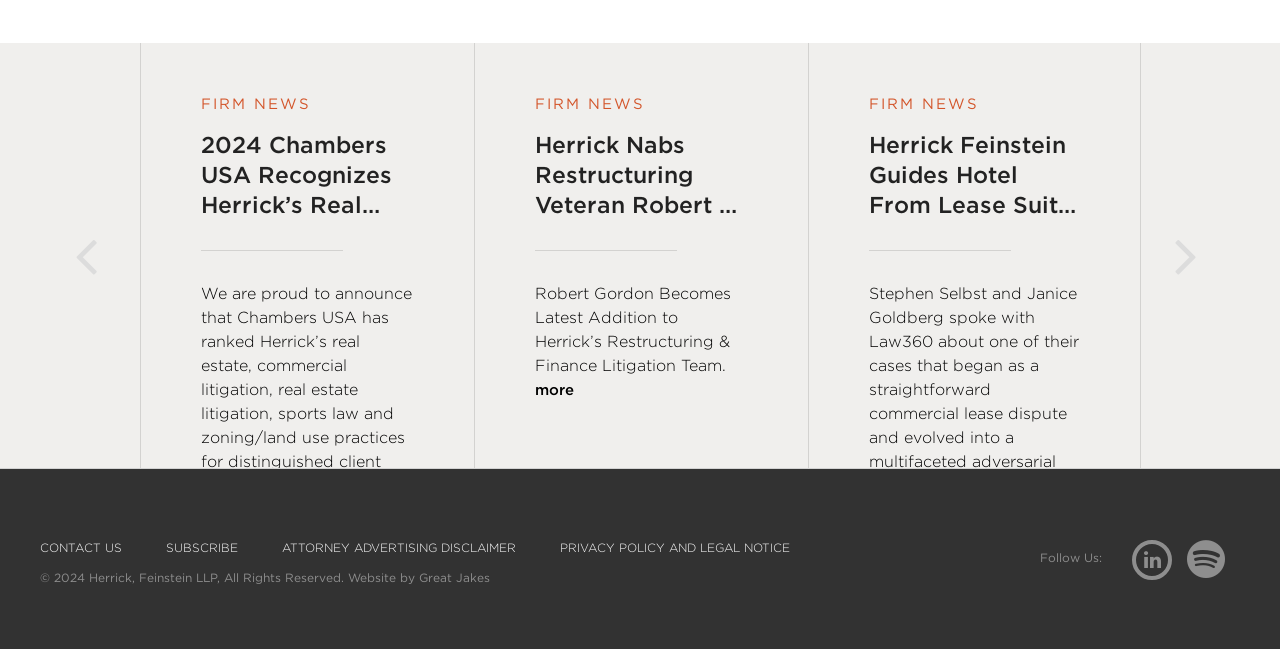Find the bounding box coordinates for the area that must be clicked to perform this action: "Follow Herrick on LinkedIn".

[0.884, 0.855, 0.927, 0.878]